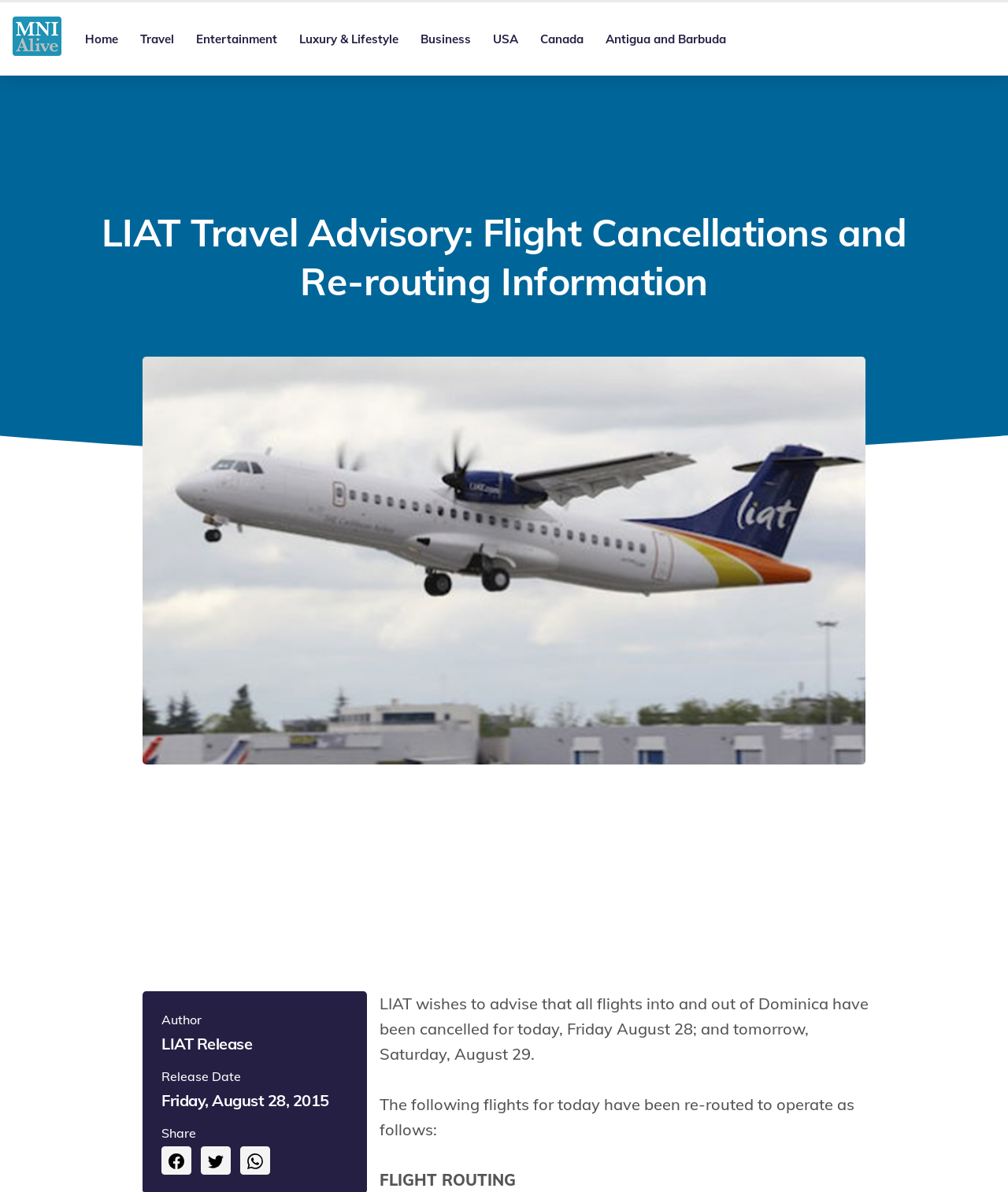From the image, can you give a detailed response to the question below:
What is the purpose of the webpage?

The purpose of the webpage is to provide a travel advisory, specifically to inform users about flight cancellations and re-routing, as evident from the content and structure of the webpage.